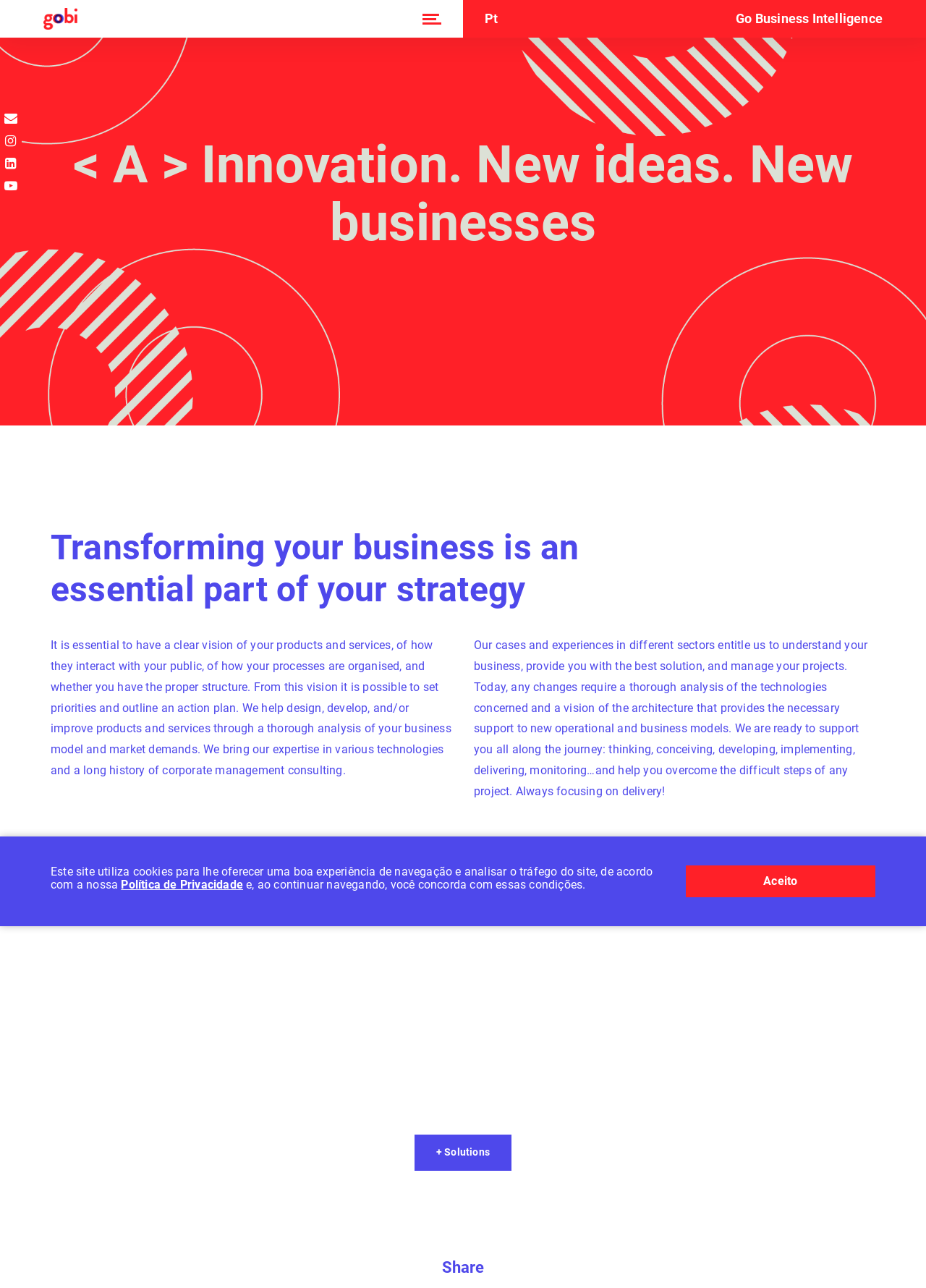Kindly determine the bounding box coordinates for the clickable area to achieve the given instruction: "View the solutions".

[0.448, 0.881, 0.552, 0.909]